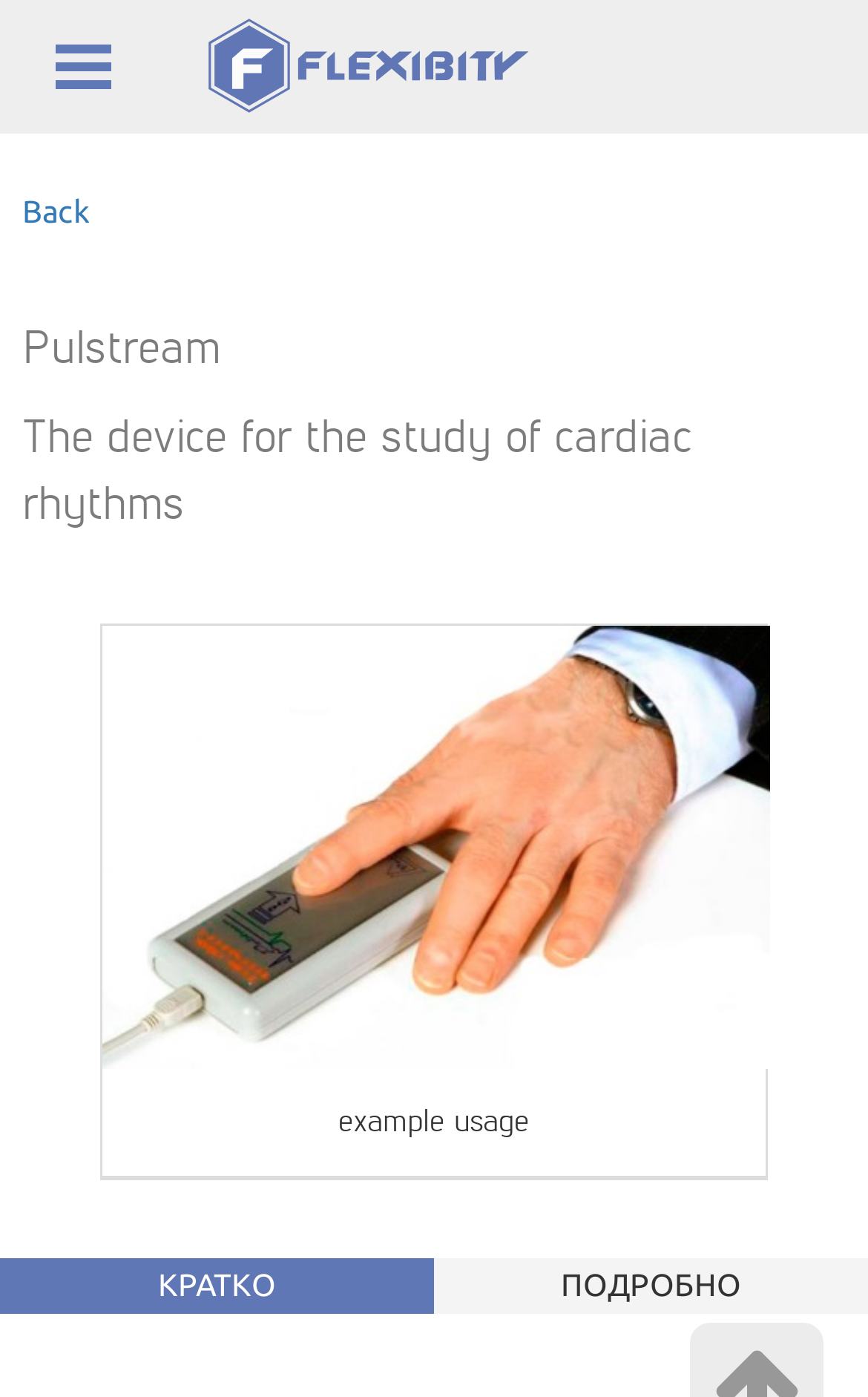Write an elaborate caption that captures the essence of the webpage.

The webpage appears to be a product page for Pulstream, a device for studying cardiac rhythms. At the top left corner, there is a Flexibity logo, which is also a clickable link. Next to the logo, there is a "Back" link. Below the logo, the title "Pulstream" is displayed, followed by a subtitle "The device for the study of cardiac rhythms". 

On the right side of the title, there is a large project image that takes up most of the page's width and height. Below the image, there is a brief description of "example usage". At the bottom of the page, there are two options: "КРАТКО" (which means "briefly" in Russian) and "ПОДРОБНО" (which means "in detail" in Russian), suggesting that the user can choose to view more or less information about the product.